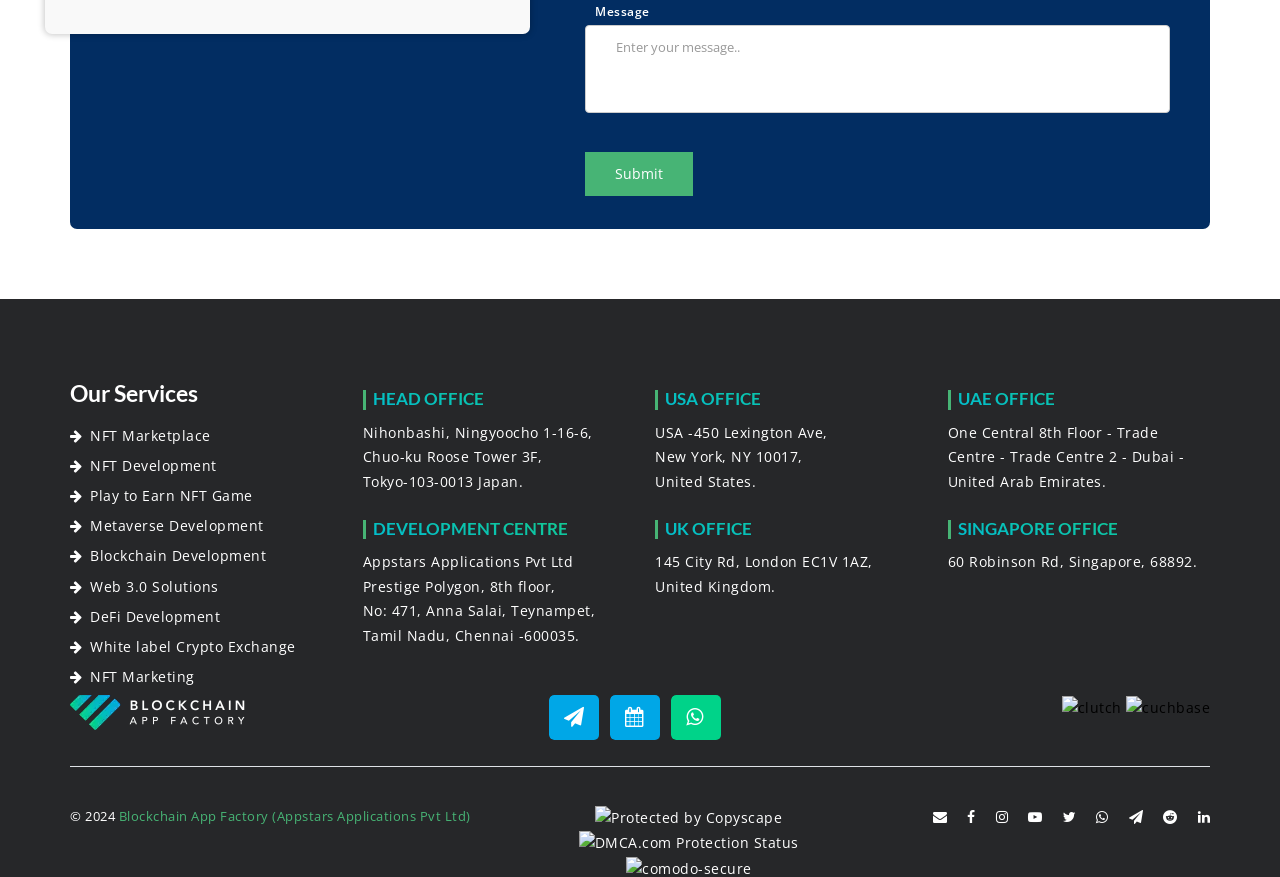Please determine the bounding box coordinates of the clickable area required to carry out the following instruction: "Enter a message". The coordinates must be four float numbers between 0 and 1, represented as [left, top, right, bottom].

[0.457, 0.029, 0.914, 0.129]